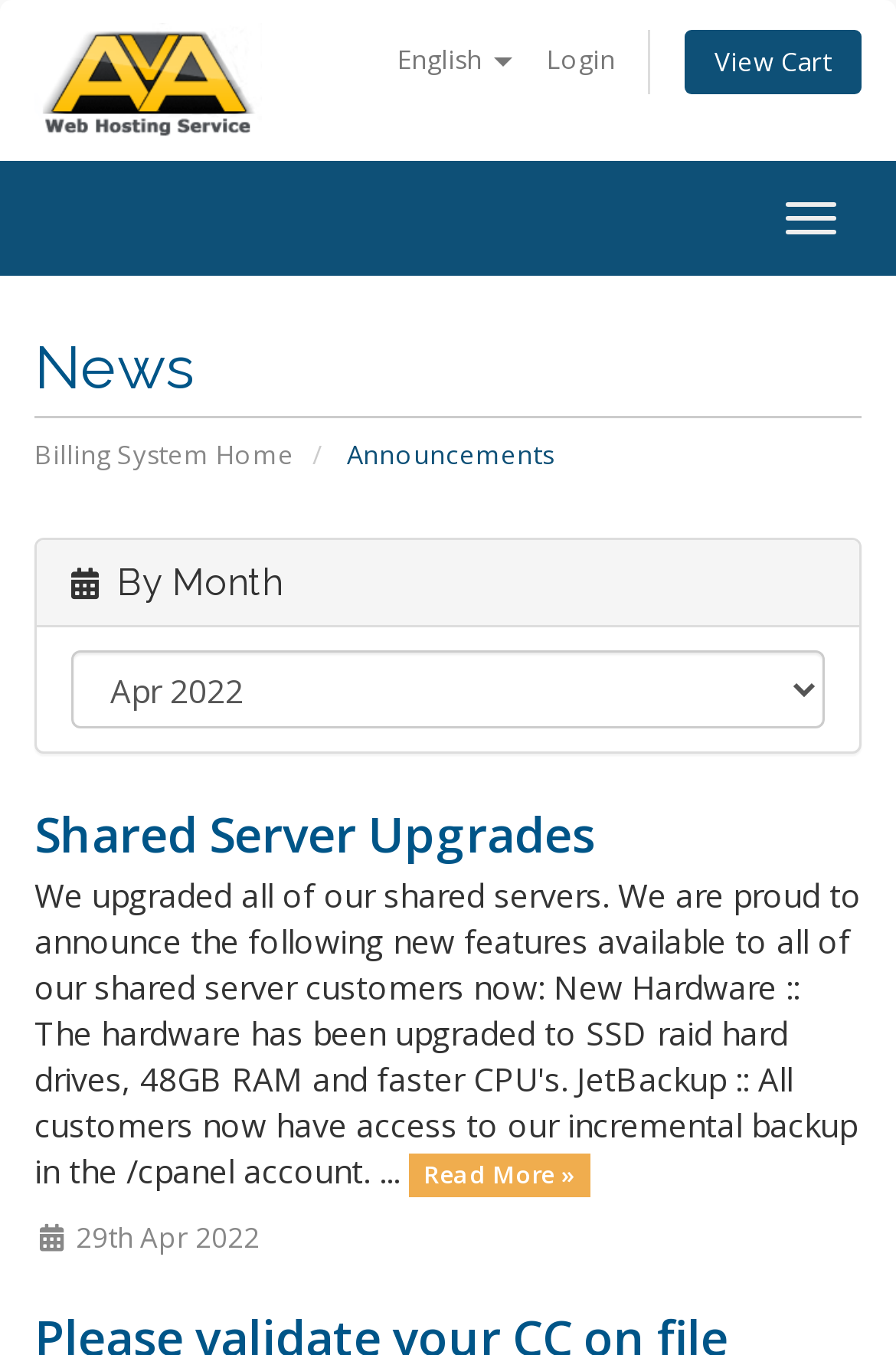Please provide a detailed answer to the question below by examining the image:
How many links are there in the top navigation bar?

The top navigation bar contains three links: 'English', 'Login', and 'View Cart', which can be identified by their bounding box coordinates and OCR text.